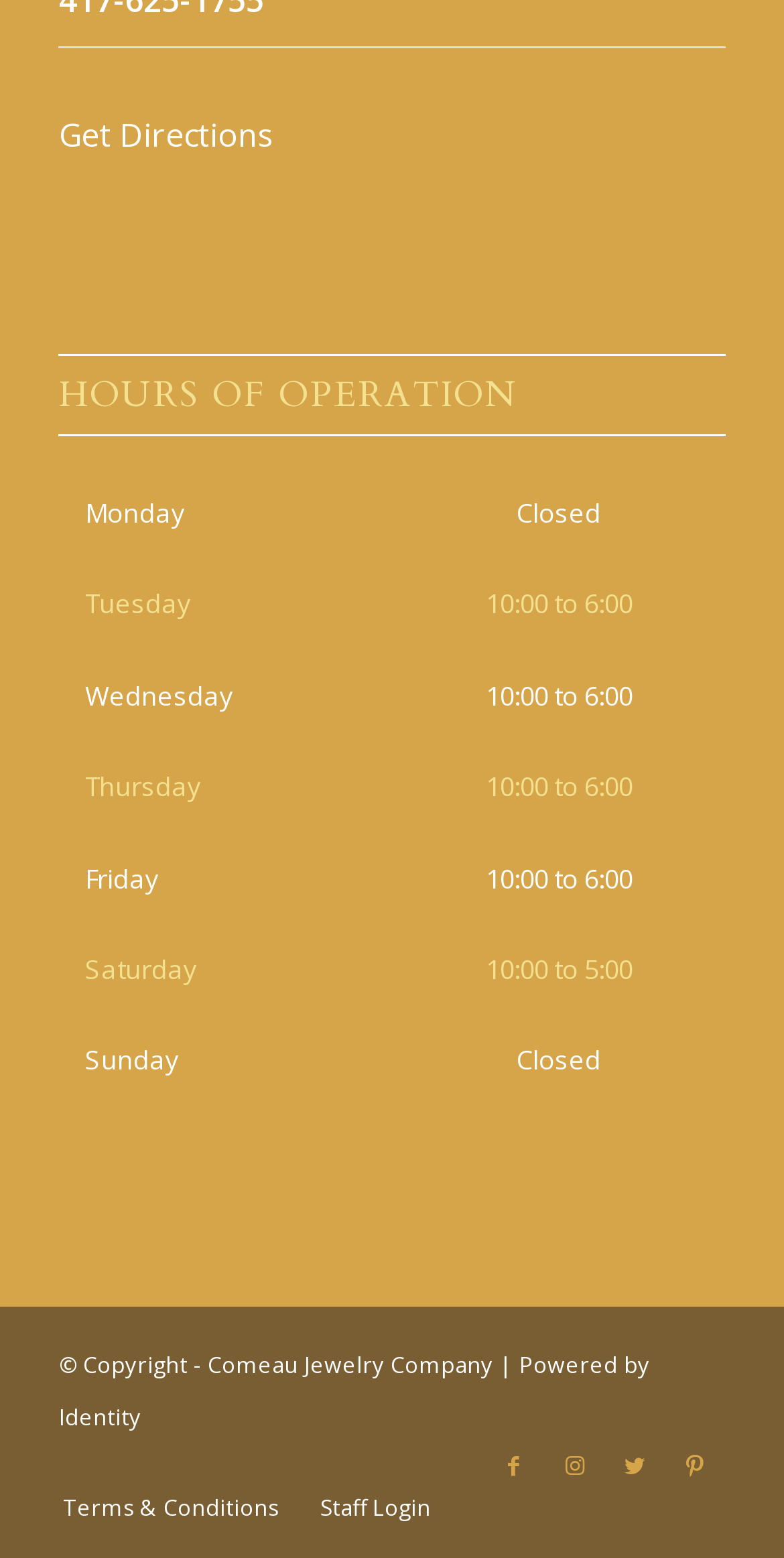Locate the bounding box coordinates of the clickable region necessary to complete the following instruction: "Click on Monday". Provide the coordinates in the format of four float numbers between 0 and 1, i.e., [left, top, right, bottom].

[0.076, 0.3, 0.502, 0.359]